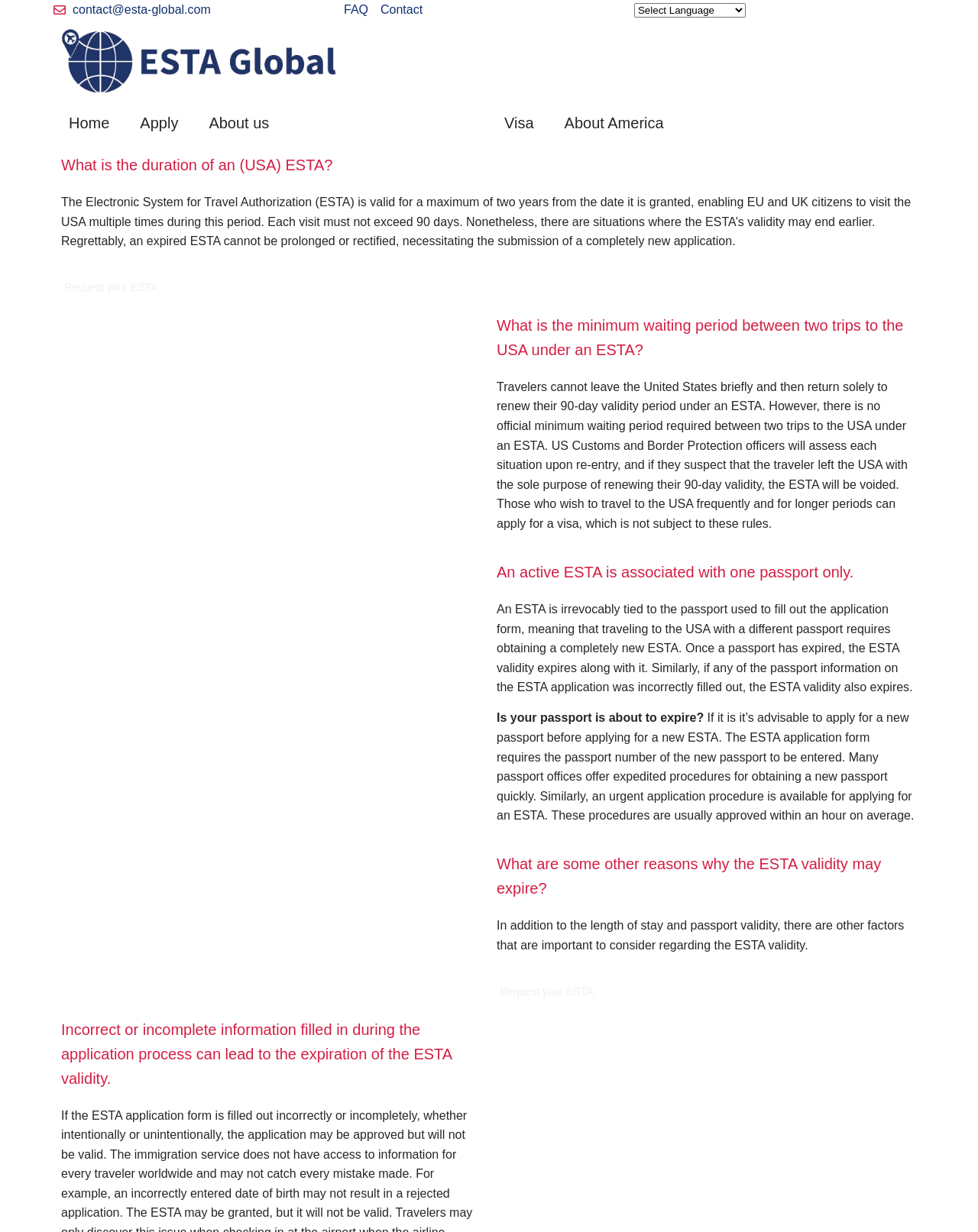Please specify the bounding box coordinates of the clickable section necessary to execute the following command: "Learn about Visa".

[0.5, 0.082, 0.561, 0.118]